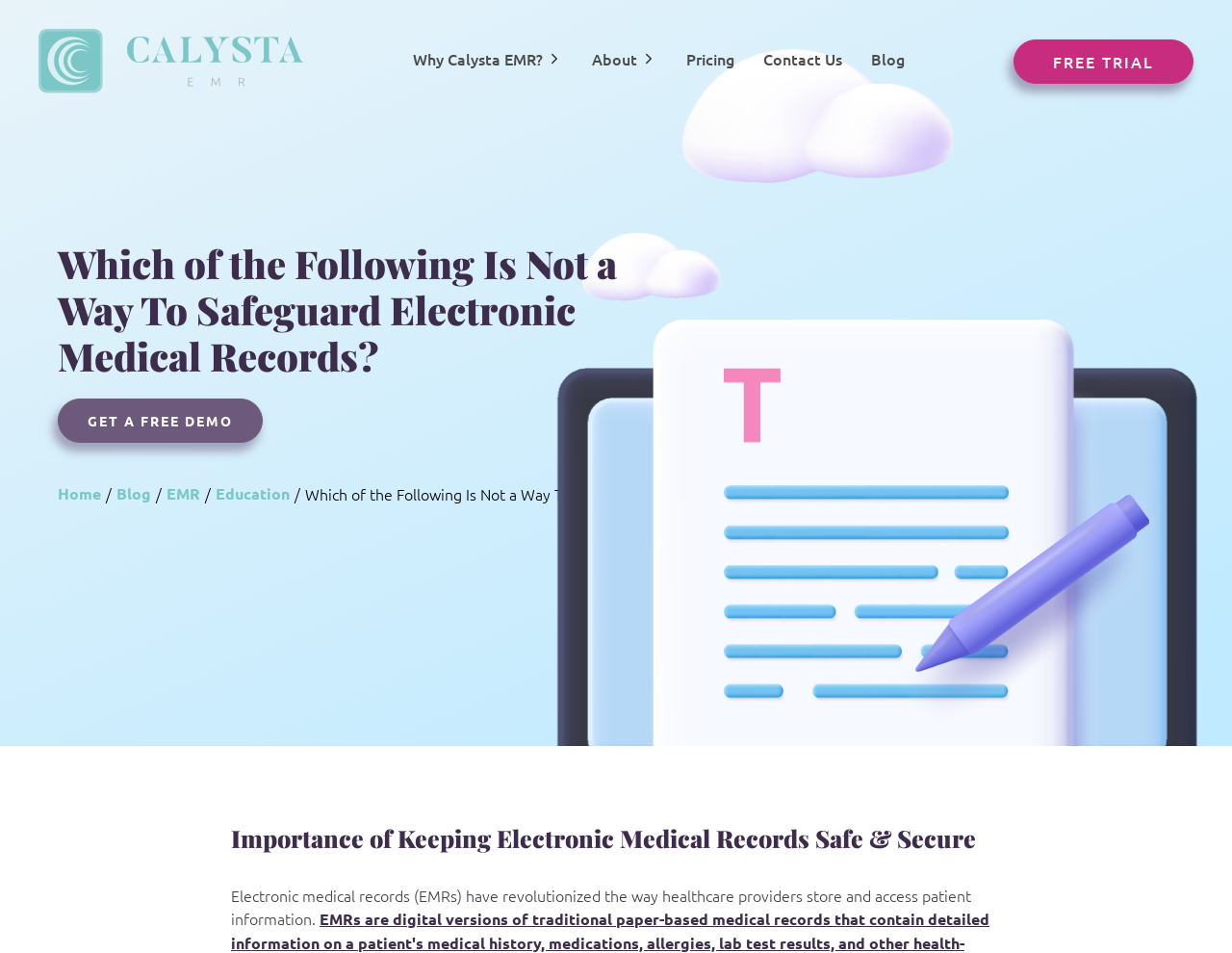Provide the bounding box coordinates for the UI element described in this sentence: "Seamless Patient Scheduling". The coordinates should be four float values between 0 and 1, i.e., [left, top, right, bottom].

[0.266, 0.272, 0.427, 0.296]